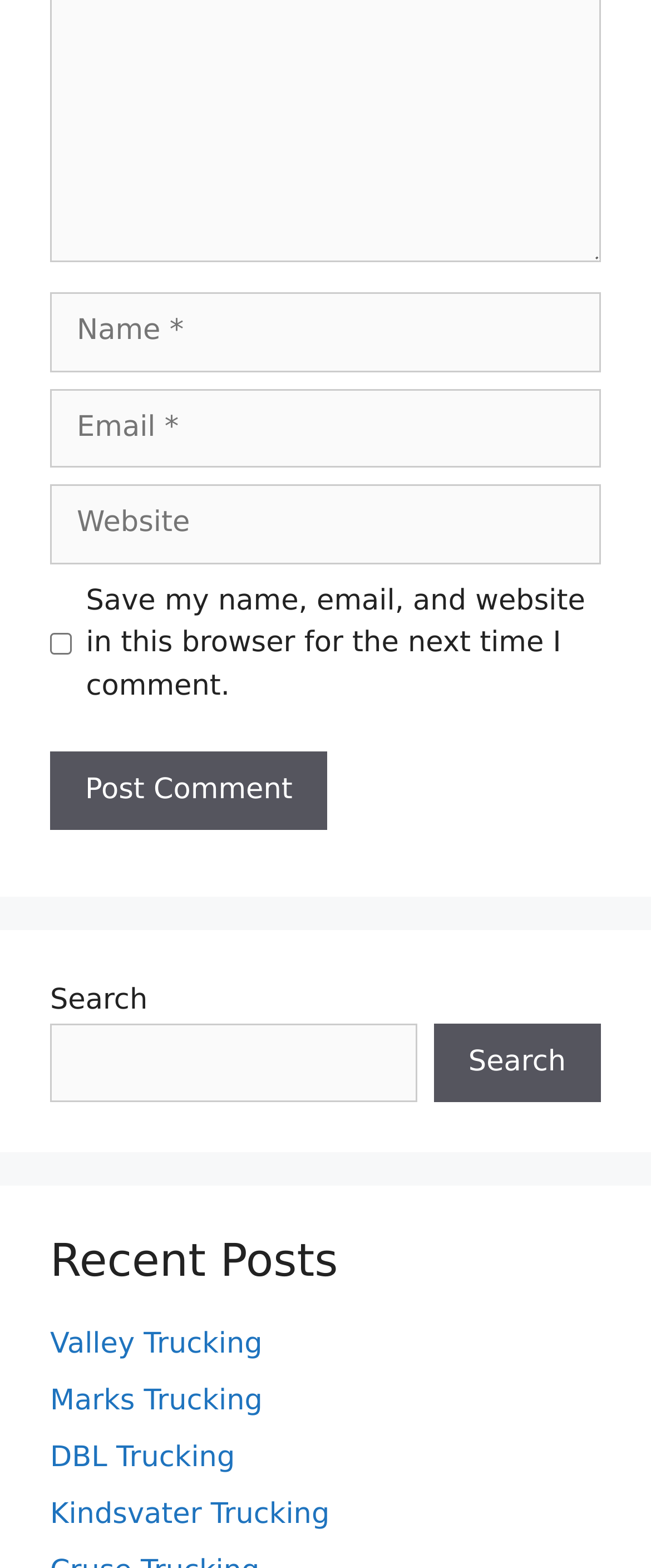Answer the question below with a single word or a brief phrase: 
Is the checkbox for saving comment information checked?

No